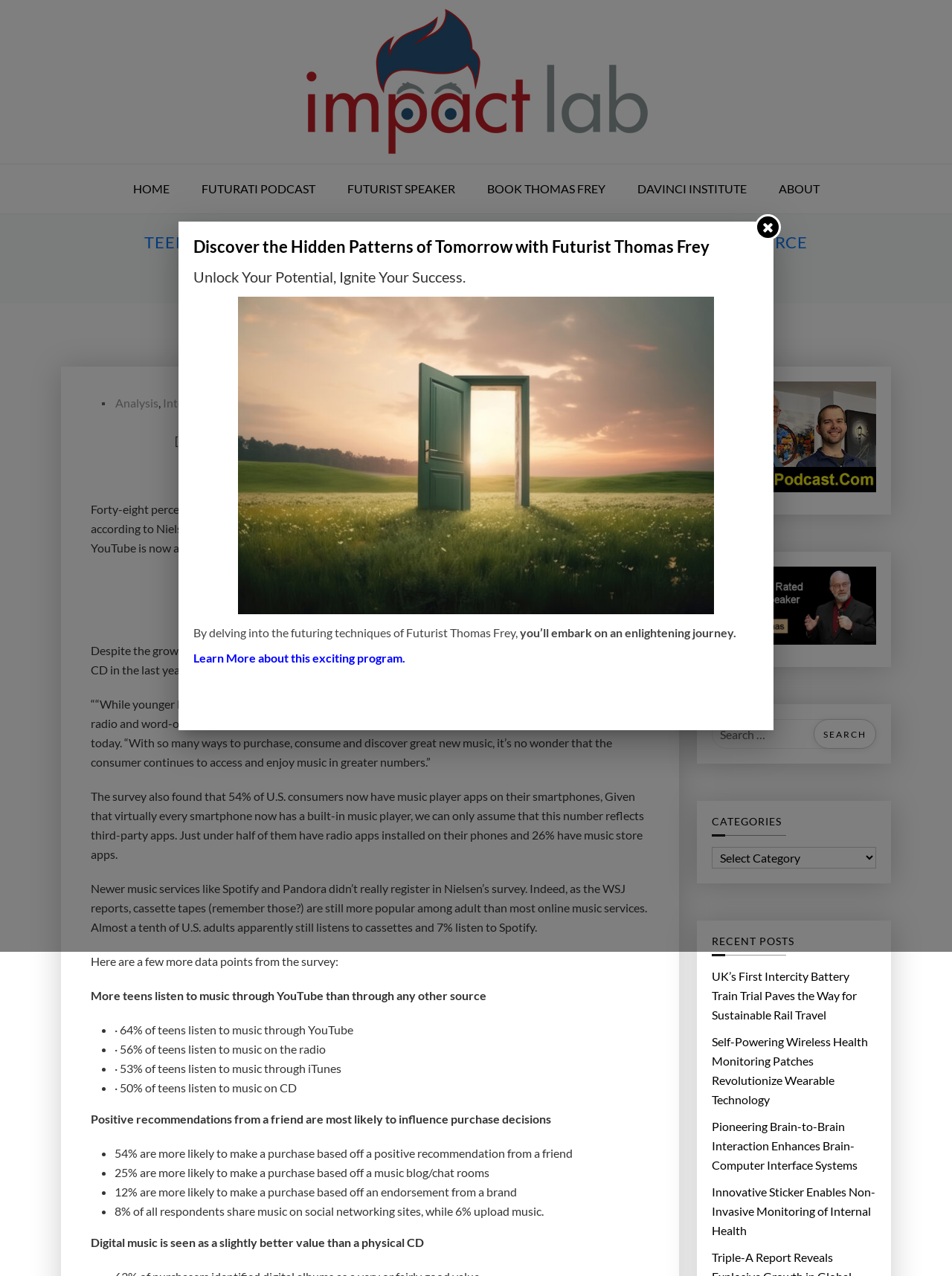Determine the bounding box coordinates of the section I need to click to execute the following instruction: "Read the 'TEENS LISTEN TO MORE MUSIC THROUGH YOUTUBE THAN ANY OTHER SOURCE' article". Provide the coordinates as four float numbers between 0 and 1, i.e., [left, top, right, bottom].

[0.064, 0.182, 0.936, 0.198]